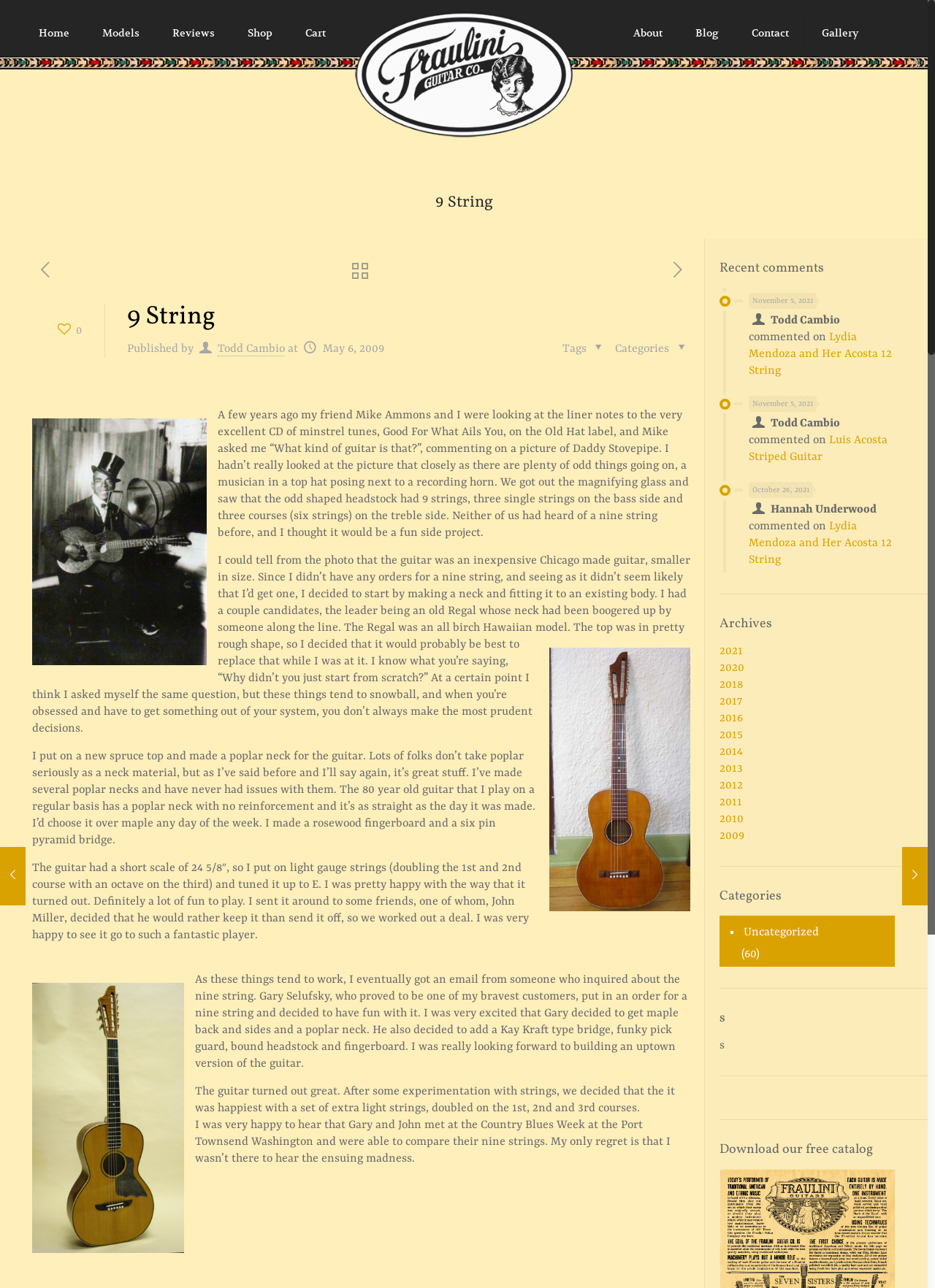Find the bounding box coordinates of the area to click in order to follow the instruction: "View the About page".

[0.662, 0.0, 0.725, 0.051]